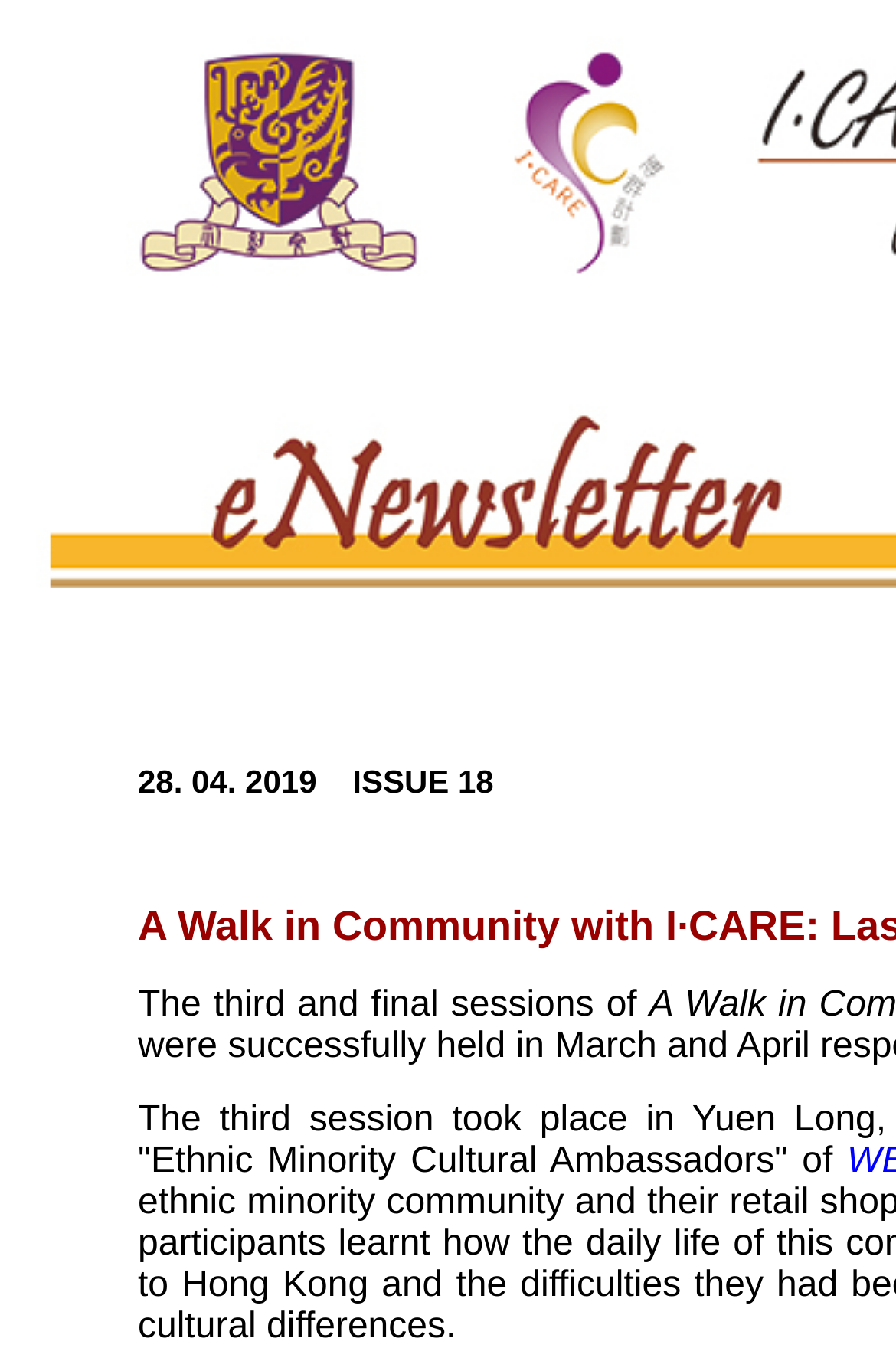How many table rows are in the layout table?
Examine the webpage screenshot and provide an in-depth answer to the question.

I counted the LayoutTableRow elements inside the LayoutTable element and found two table rows with bounding box coordinates [0.141, 0.557, 0.564, 0.602] and [0.141, 0.61, 0.564, 0.644].